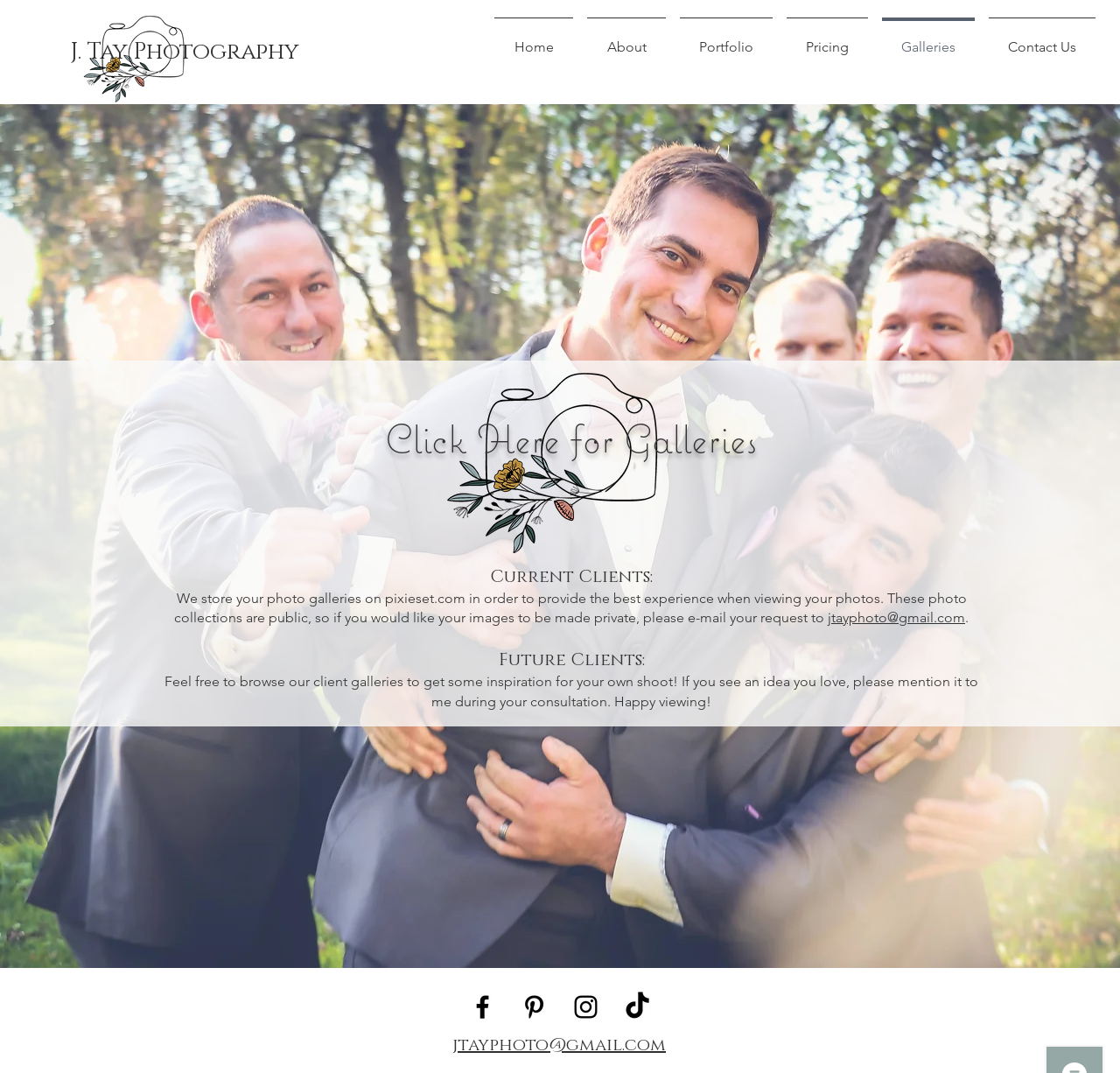Pinpoint the bounding box coordinates of the area that should be clicked to complete the following instruction: "Click on the 'Mustengo Update 2024-02-18' link". The coordinates must be given as four float numbers between 0 and 1, i.e., [left, top, right, bottom].

None